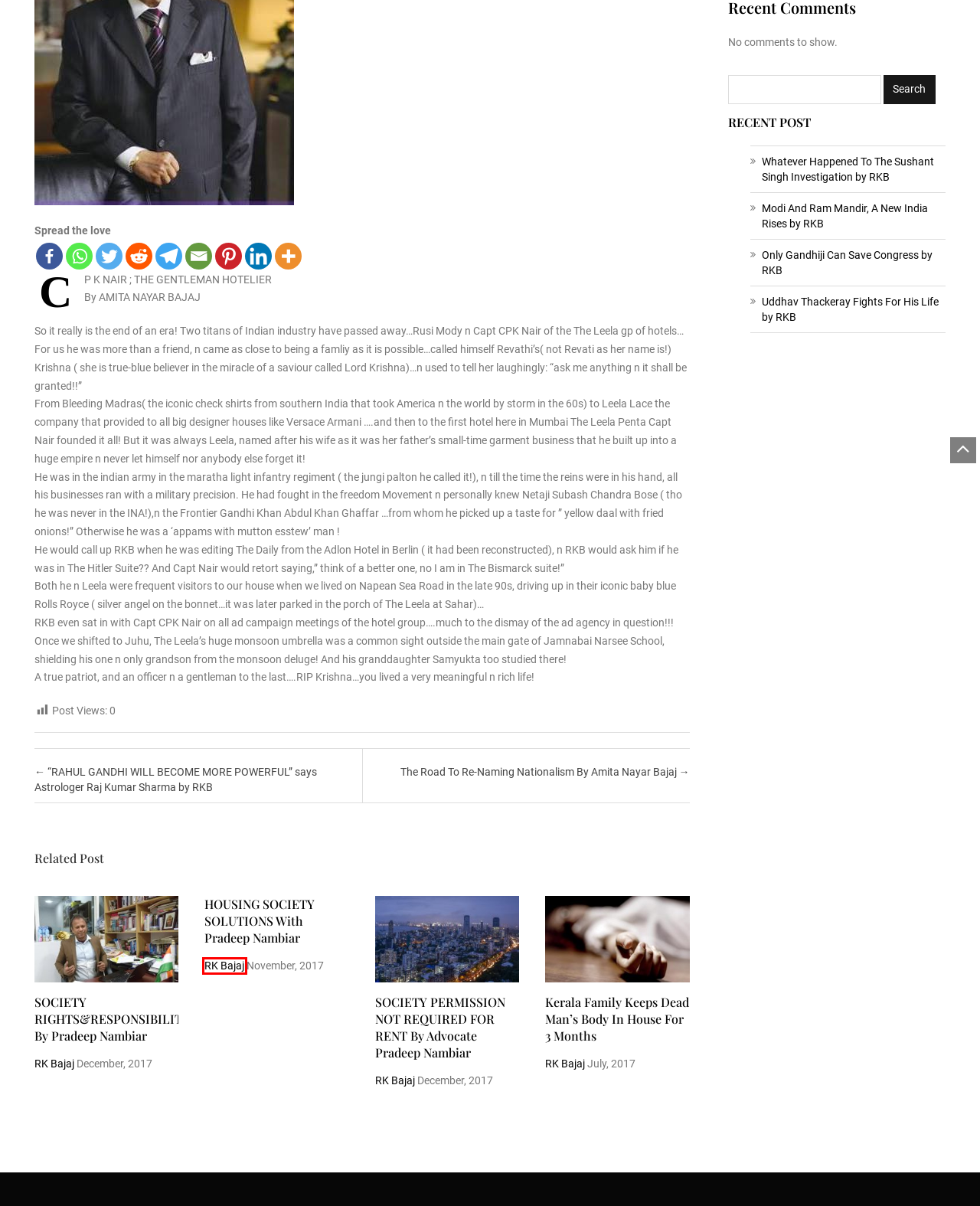You are provided with a screenshot of a webpage that has a red bounding box highlighting a UI element. Choose the most accurate webpage description that matches the new webpage after clicking the highlighted element. Here are your choices:
A. SOCIETY PERMISSION NOT REQUIRED FOR RENT by Advocate Pradeep Nambiar – The RKB Show
B. The Road To Re-Naming Nationalism By Amita Nayar Bajaj – The RKB Show
C. HOUSING SOCIETY SOLUTIONS with Pradeep Nambiar – The RKB Show
D. Kerala family keeps dead man’s body in house for 3 months – The RKB Show
E. RK Bajaj – The RKB Show
F. SOCIETY RIGHTS&RESPONSIBILITIES by Pradeep Nambiar – The RKB Show
G. “RAHUL GANDHI WILL BECOME MORE POWERFUL” says Astrologer Raj Kumar Sharma by RKB – The RKB Show
H. Only Gandhiji Can Save Congress by RKB – The RKB Show

E